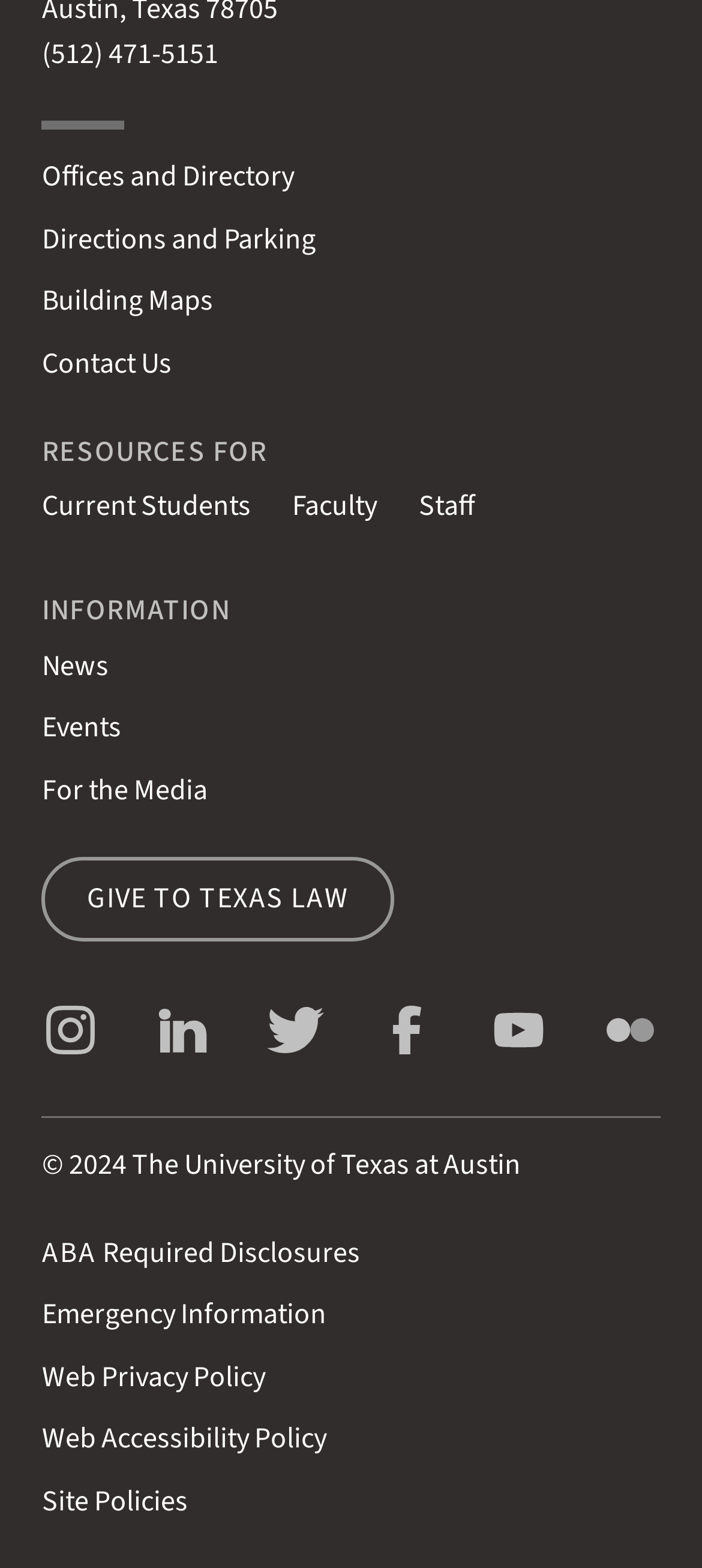Determine the bounding box coordinates of the region that needs to be clicked to achieve the task: "Contact Us".

[0.059, 0.219, 0.244, 0.245]